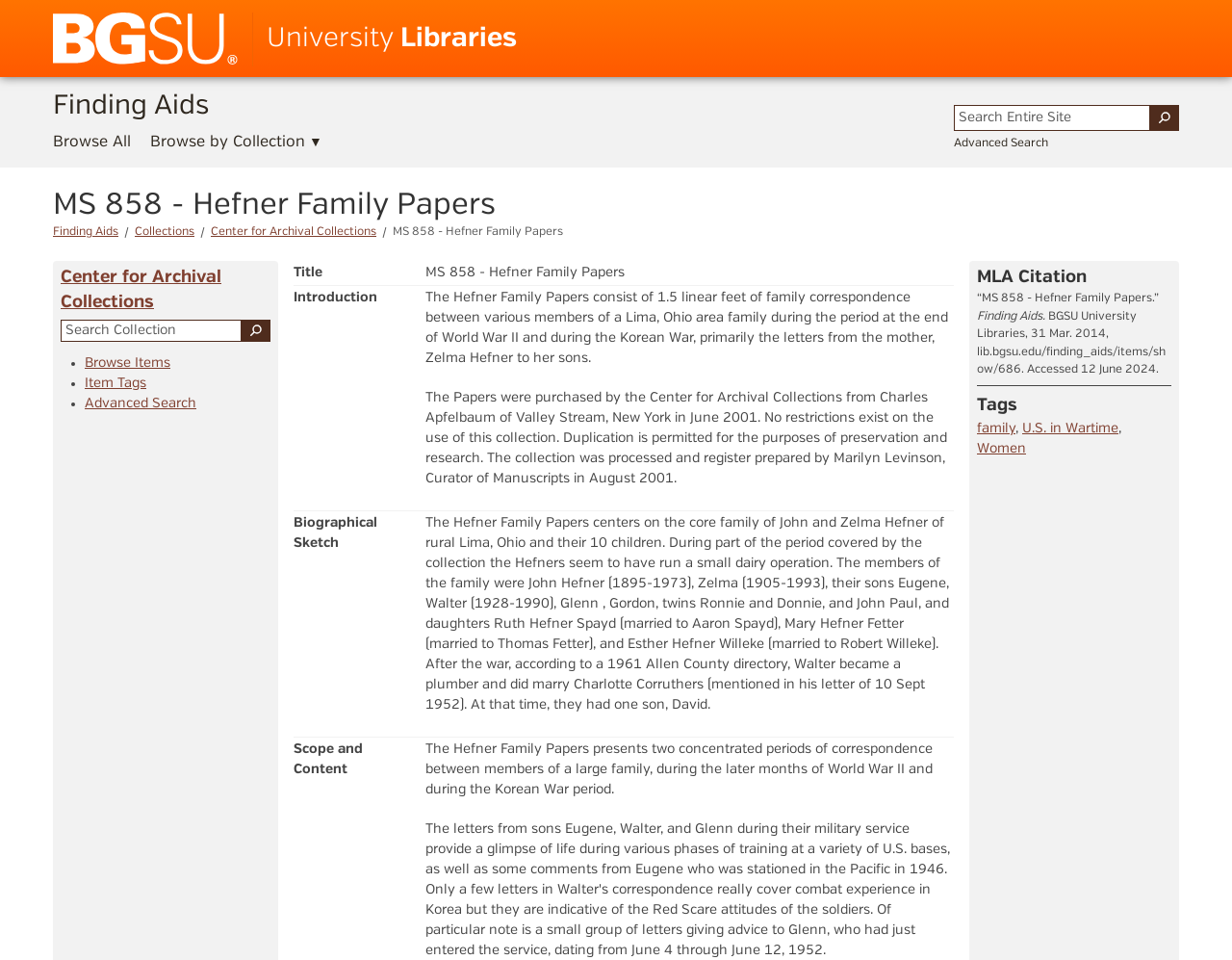What is the purpose of the search box?
Refer to the image and provide a detailed answer to the question.

I found the answer by looking at the textbox element with the label 'Search Entire Site' which is located at the top right corner of the webpage, indicating that it is a search box for searching the entire site.